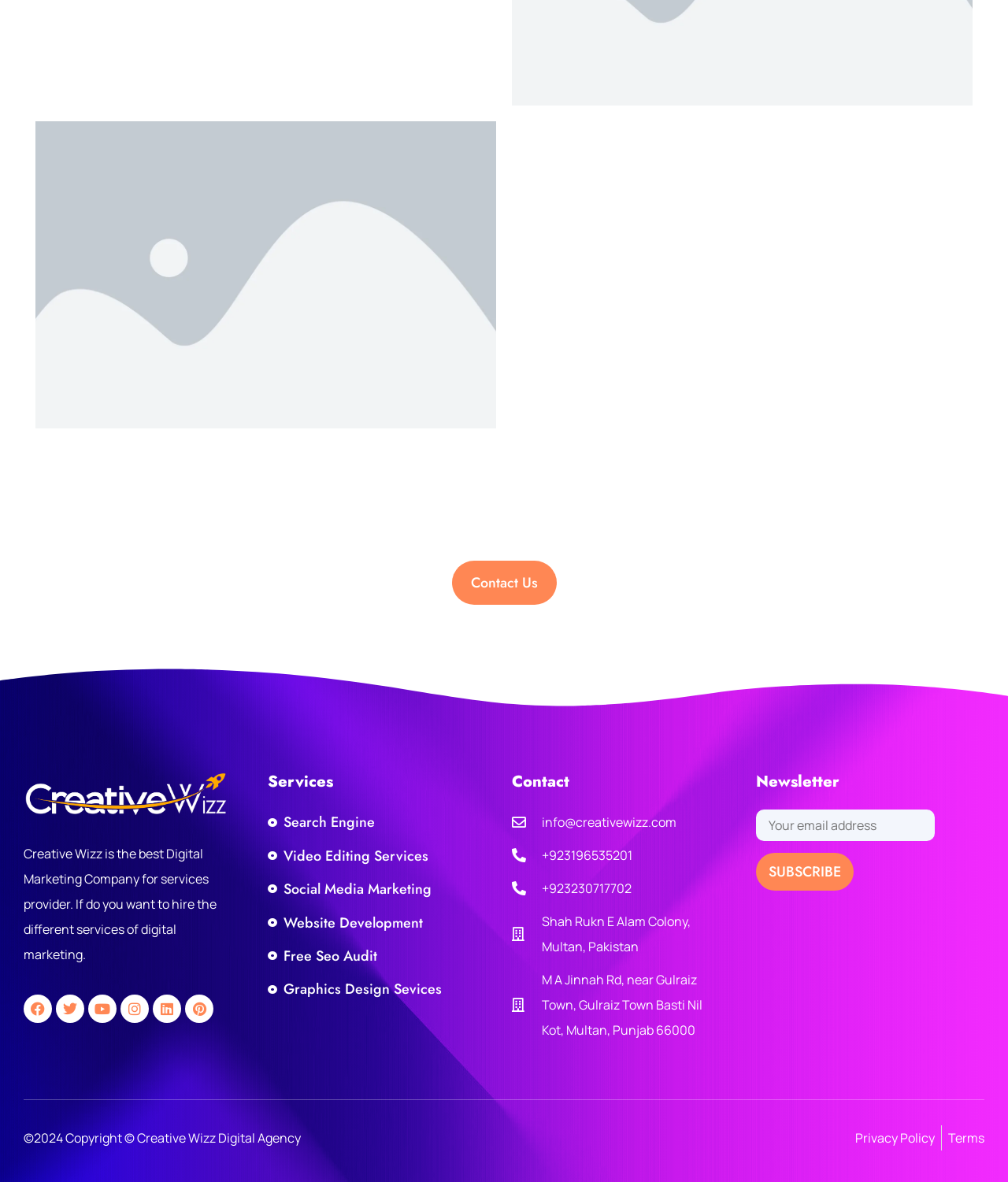Provide a one-word or short-phrase answer to the question:
What is the name of the digital marketing company?

Creative Wizz